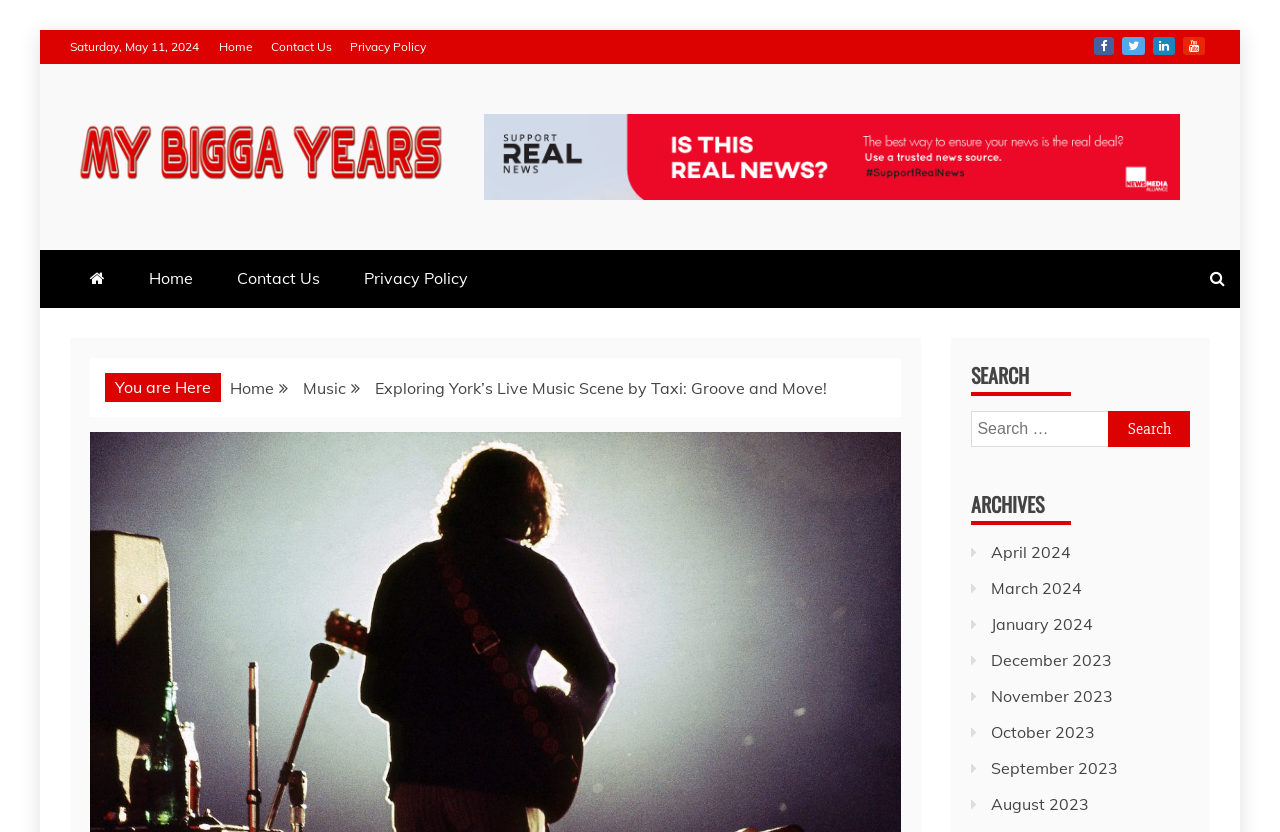Please specify the bounding box coordinates of the region to click in order to perform the following instruction: "View archives for April 2024".

[0.775, 0.651, 0.837, 0.675]